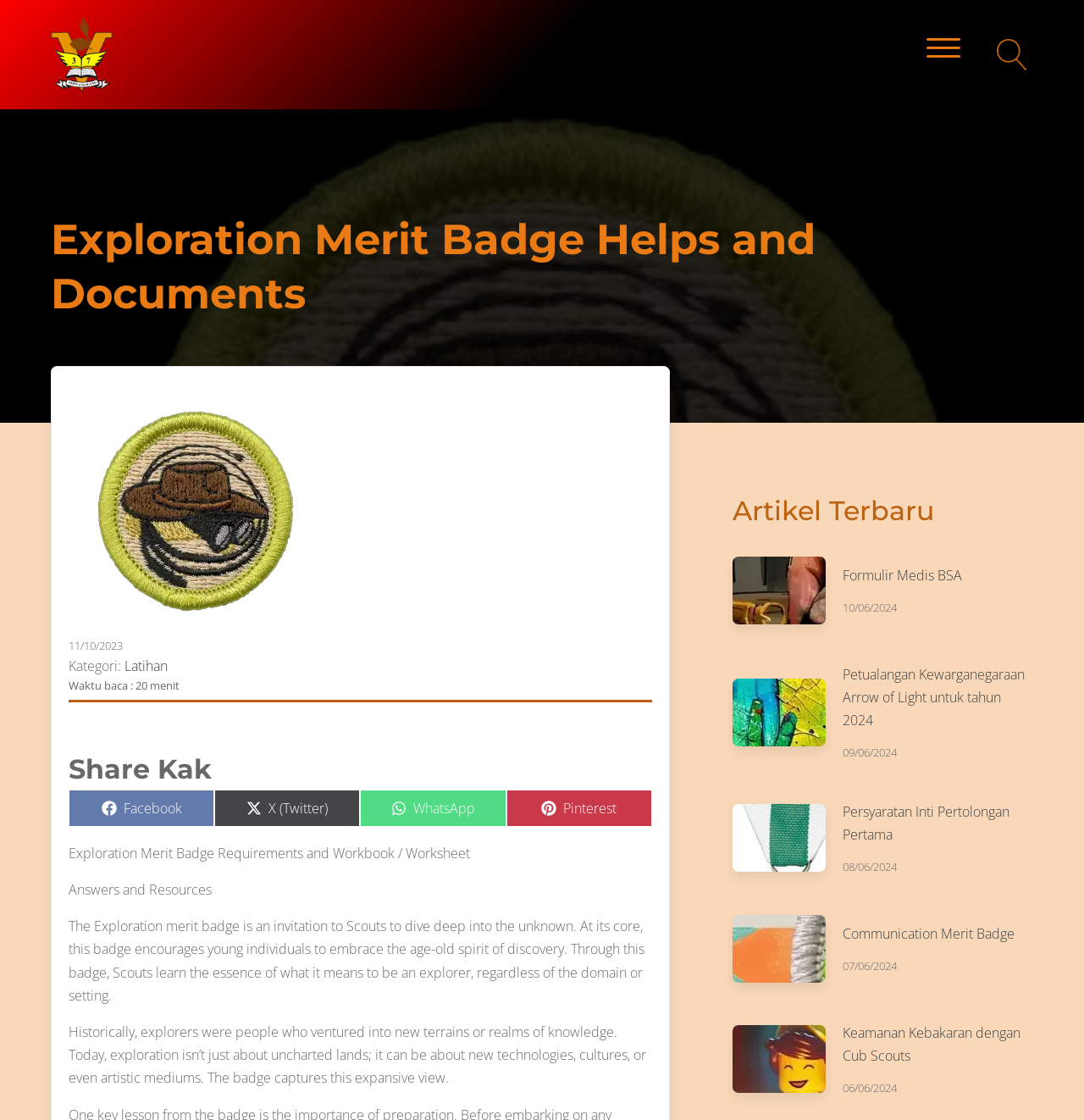Analyze and describe the webpage in a detailed narrative.

The webpage is about the Exploration Merit Badge, a scouting badge that encourages young individuals to explore and discover new things. At the top left of the page, there is a link and a heading that reads "Exploration Merit Badge Helps and Documents". Below this heading, there is a date "11/10/2023" and a category label "Kategori:" with a link "Latihan" next to it. 

On the top right side of the page, there are three buttons: "Open menu", "Open search", and a search icon represented by a magnifier. 

In the middle of the page, there is a section with a heading "Share Kak" and four links to share the content on Facebook, Twitter, WhatsApp, and Pinterest. 

Below this section, there is a main content area that describes the Exploration Merit Badge. The text explains that the badge is an invitation to Scouts to dive deep into the unknown and encourages young individuals to embrace the spirit of discovery. The badge is not limited to exploring new lands, but also new technologies, cultures, or artistic mediums. 

On the right side of the page, there is a section with a heading "Artikel Terbaru" (Latest Articles) that lists six articles with links and their corresponding dates. The articles are about various scouting-related topics, including medical forms, citizenship, first aid, and communication merit badges.